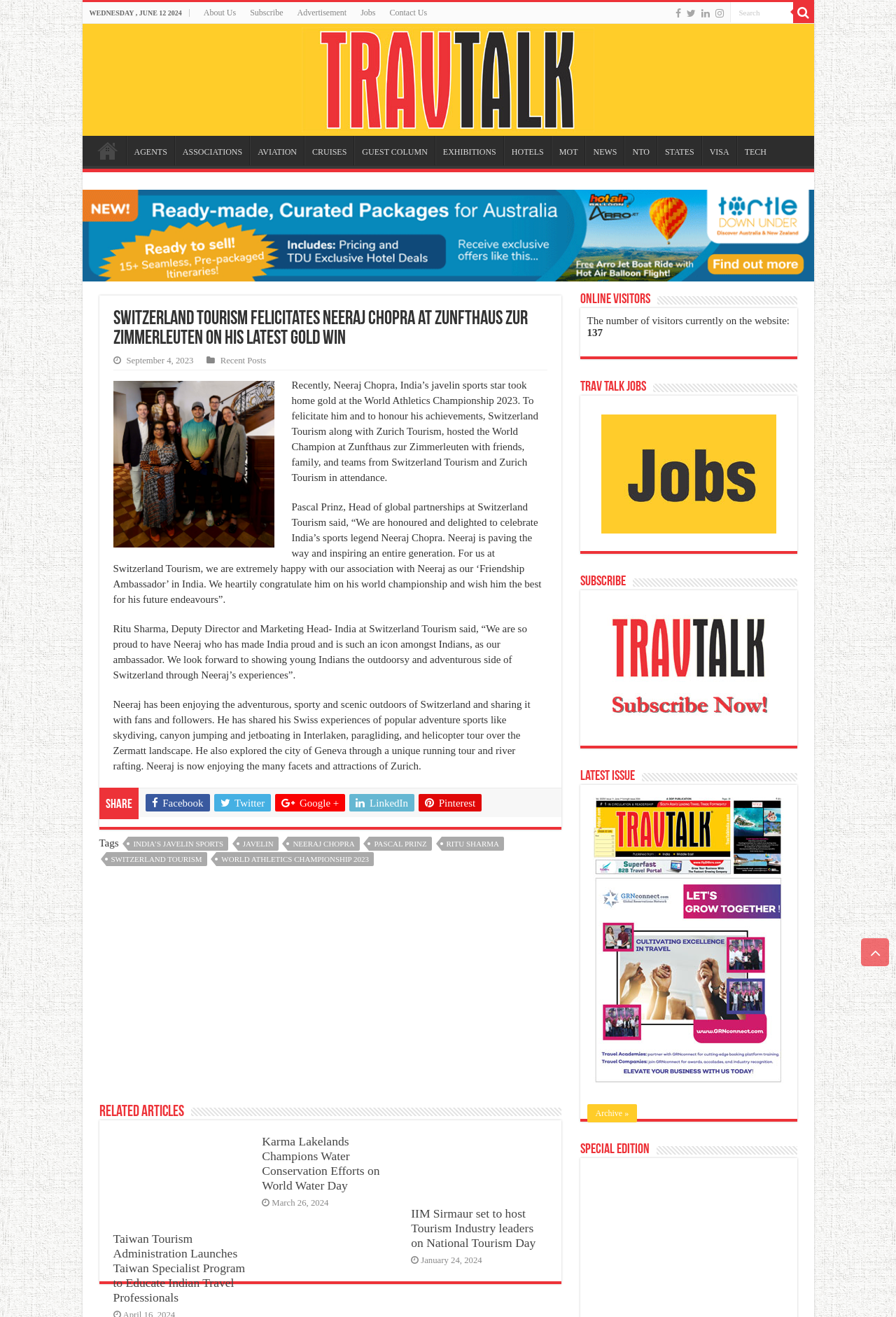Please identify the bounding box coordinates of the element's region that should be clicked to execute the following instruction: "Learn more about 'guides'". The bounding box coordinates must be four float numbers between 0 and 1, i.e., [left, top, right, bottom].

None